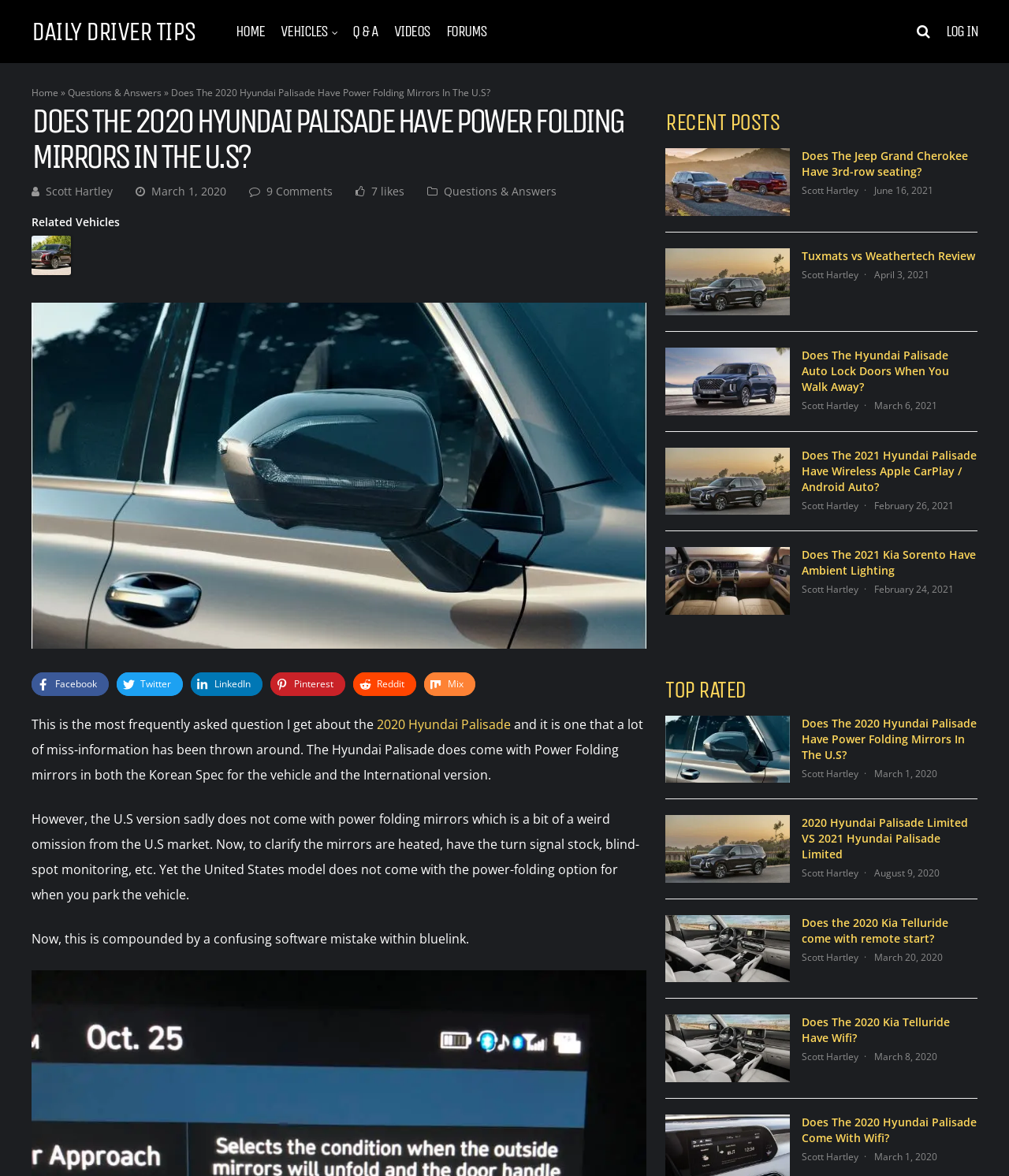Describe all the significant parts and information present on the webpage.

This webpage is about a question and answer forum, specifically discussing the 2020 Hyundai Palisade. At the top, there are several links to different sections of the website, including "DAILY DRIVER TIPS", "HOME", "VEHICLES", "Q & A", "VIDEOS", "FORUMS", and "LOG IN". Below these links, there is a heading that reads "DOES THE 2020 HYUNDAI PALISADE HAVE POWER FOLDING MIRRORS IN THE U.S?" followed by the author's name, "Scott Hartley", and the date "March 1, 2020". 

To the left of the heading, there is an image of a 2020 Hyundai Palisade Burgundy. Below the heading, there is a paragraph of text that answers the question about the power folding mirrors. The text explains that while the Korean and international versions of the Hyundai Palisade come with power folding mirrors, the U.S. version does not. 

Further down the page, there is an image of the 2020 Hyundai Palisade's side mirrors. Below this image, there are several links to other articles, including "2021 Jeep Grand Cherokee L", "Tuxmats vs Weathertech Review", and "Does The Hyundai Palisade Auto Lock Doors When You Walk Away?". Each of these links has a heading and a brief description, along with the author's name and the date. 

On the right side of the page, there are links to social media platforms, including Facebook, Twitter, LinkedIn, Pinterest, Reddit, and Mix. Below these links, there is a section titled "RECENT POSTS" that lists several recent articles, including "Does The Jeep Grand Cherokee Have 3rd-row seating?" and "Does The 2021 Hyundai Palisade Have Wireless Apple CarPlay / Android Auto?". Each of these articles has a heading, a brief description, and the author's name and date. 

Finally, at the bottom of the page, there is a section titled "TOP RATED" that lists several highly-rated articles, including "2020 Hyundai Palisade Side Mirrors" and "Does The 2020 Hyundai Palisade Have Power Folding Mirrors In The U.S?".